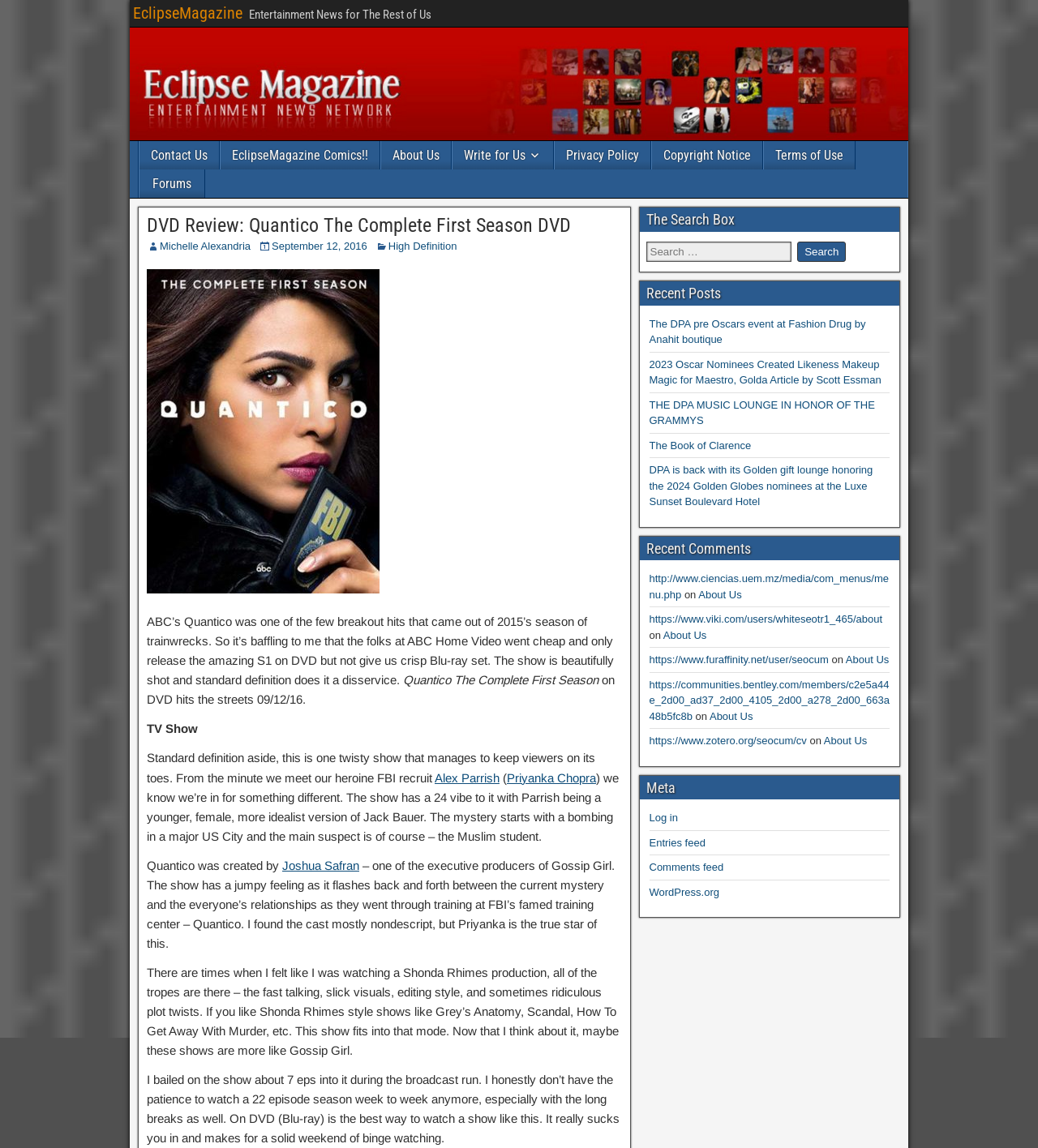Please identify the coordinates of the bounding box that should be clicked to fulfill this instruction: "Check the recent posts".

[0.616, 0.245, 0.866, 0.266]